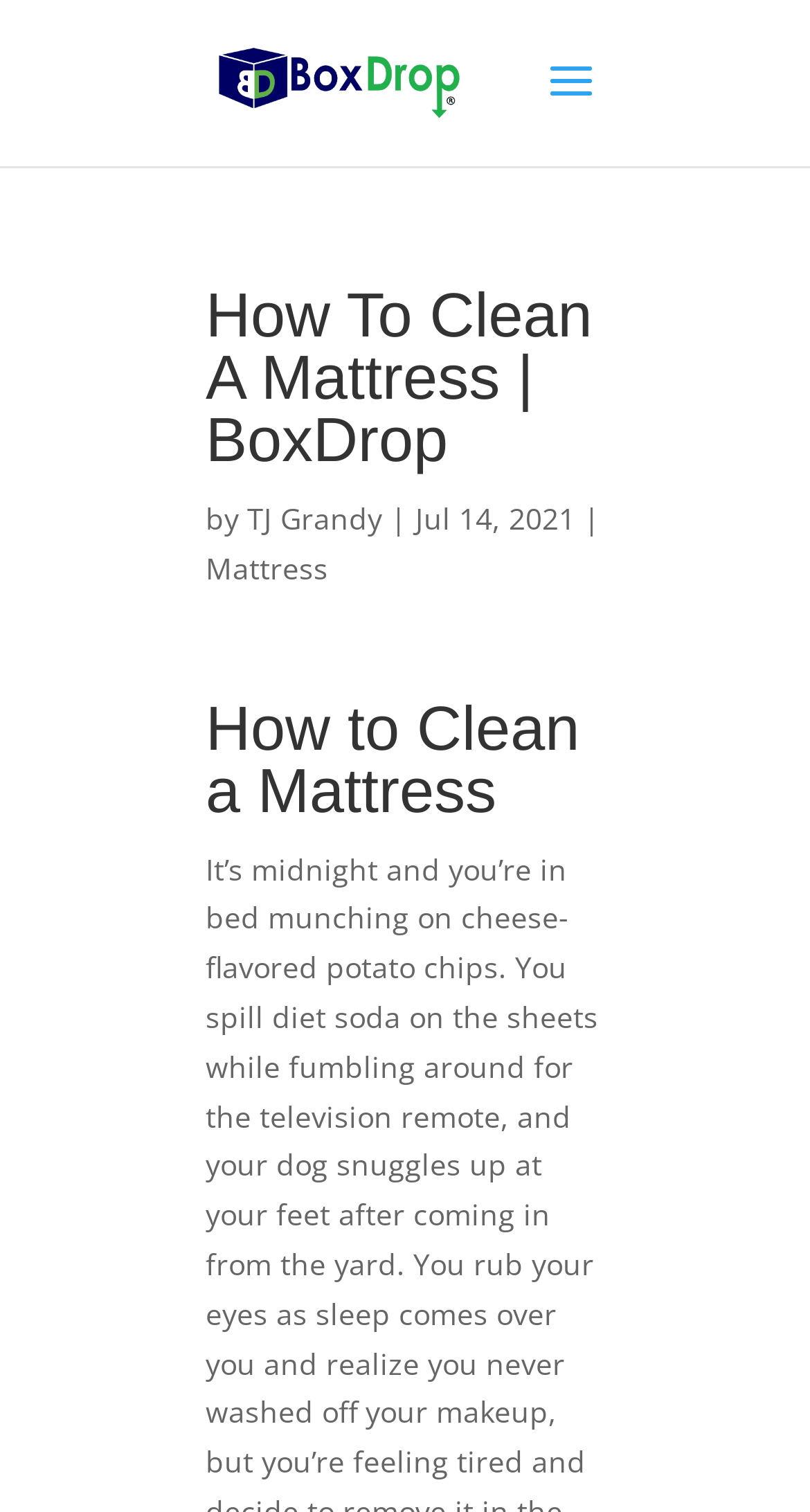Is the logo of BoxDrop Mattress and Furniture visible?
Please respond to the question with a detailed and well-explained answer.

The logo of BoxDrop Mattress and Furniture can be found at the top of the webpage, which is an image element. The image is located next to the link text 'BoxDrop Mattress and Furniture', indicating that it is the logo of the company.